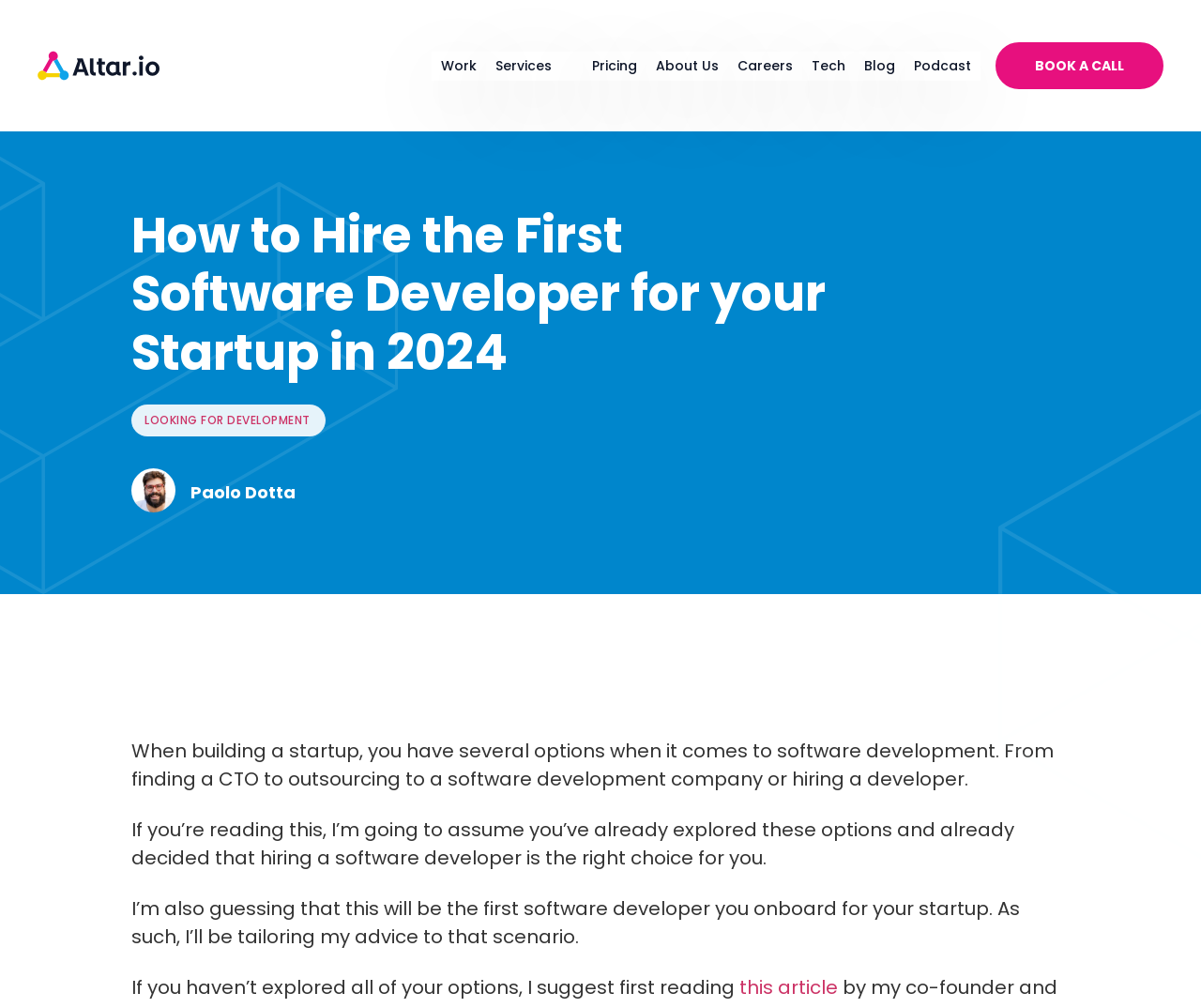What is the author's assumption about the reader?
Provide a thorough and detailed answer to the question.

The author assumes that the reader has already explored other options for software development, such as finding a CTO or outsourcing to a software development company, and has decided that hiring a software developer is the right choice. This is evident from the text 'If you’re reading this, I’m going to assume you’ve already explored these options and already decided that hiring a software developer is the right choice for you.'